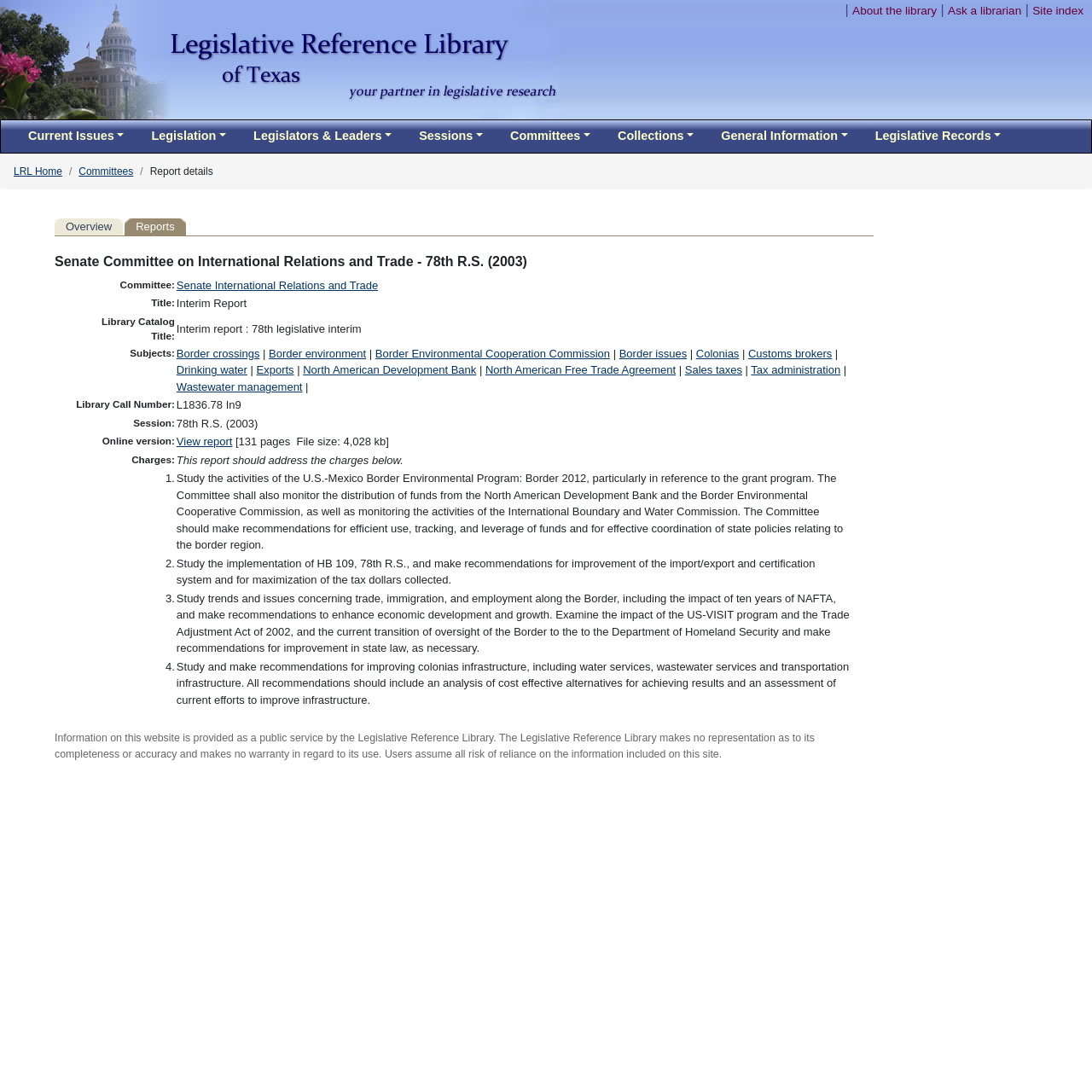Answer the question using only one word or a concise phrase: What is the session of the report?

78th R.S. (2003)